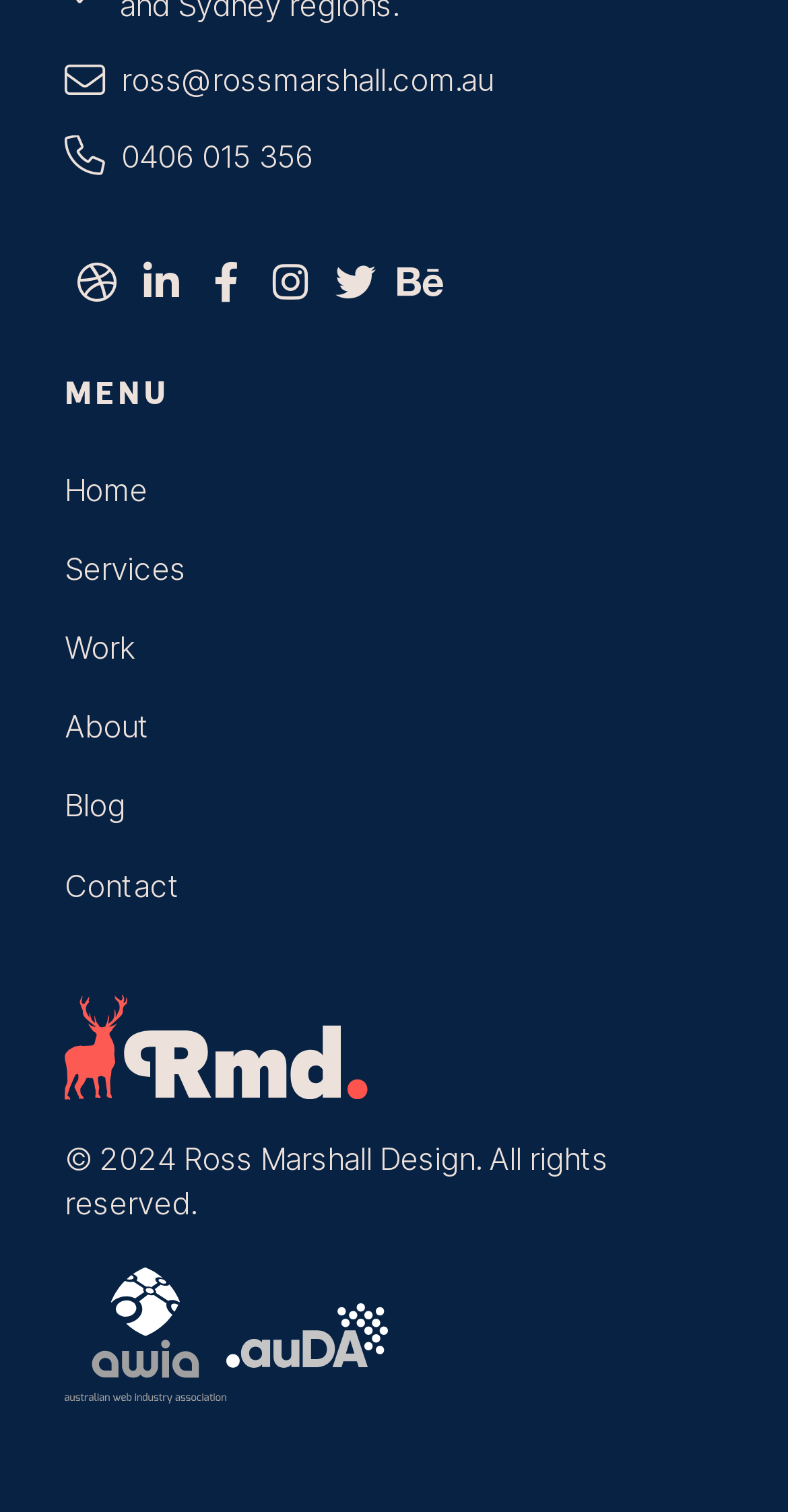Answer the question with a single word or phrase: 
How many social media links are there?

6